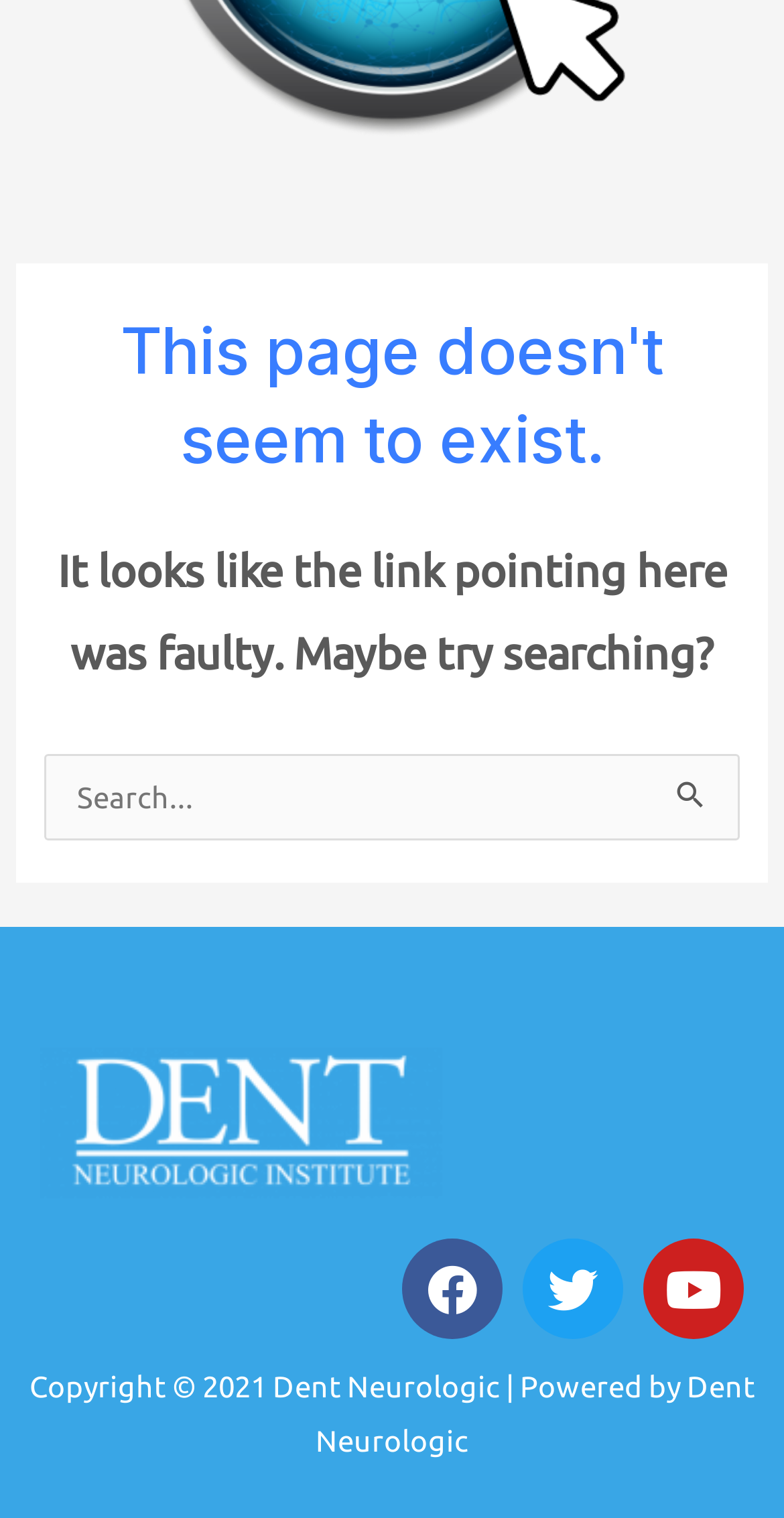Provide a short answer using a single word or phrase for the following question: 
What is the copyright year?

2021